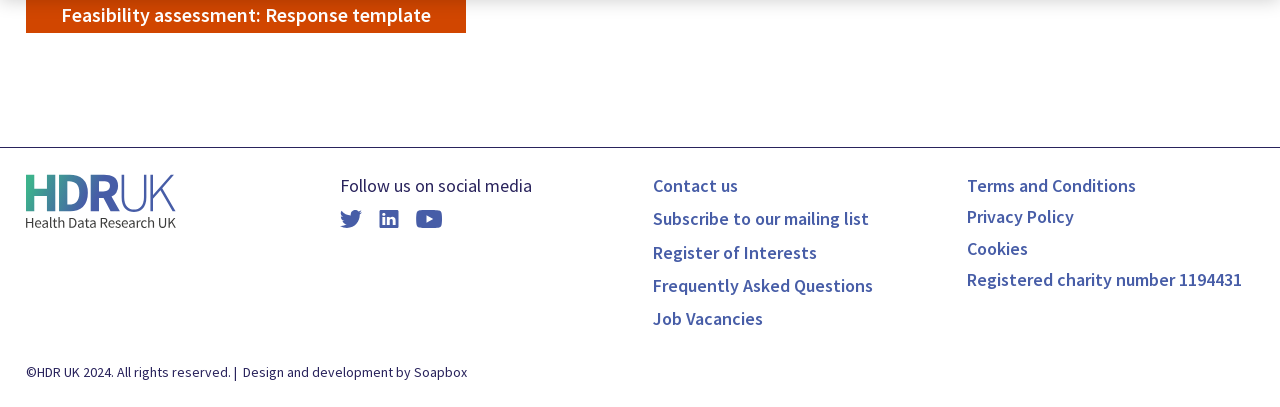Please reply to the following question using a single word or phrase: 
What is the purpose of the 'Contact us' link?

To contact the organization